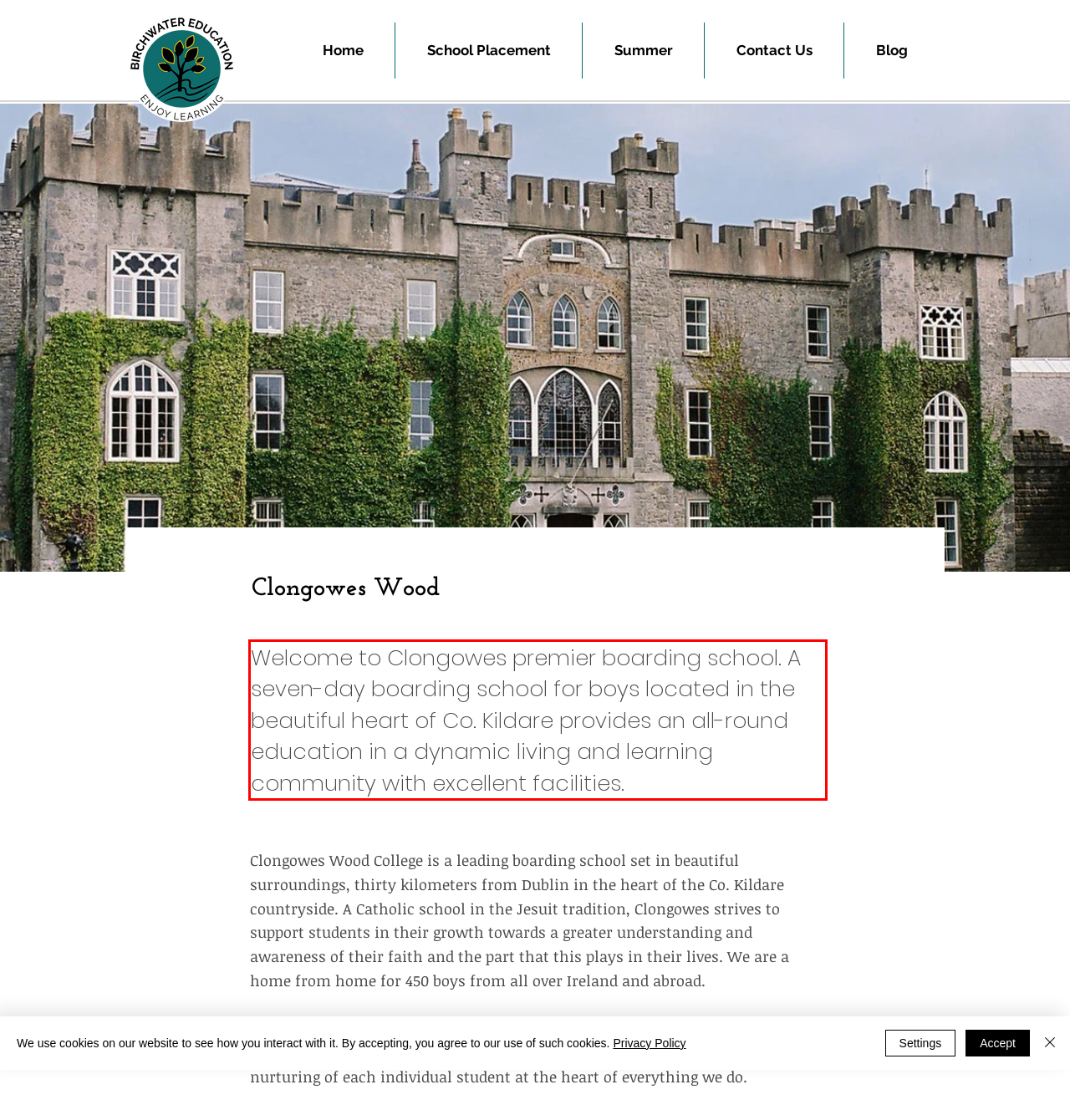Identify the text inside the red bounding box on the provided webpage screenshot by performing OCR.

Welcome to Clongowes premier boarding school. A seven-day boarding school for boys located in the beautiful heart of Co. Kildare provides an all-round education in a dynamic living and learning community with excellent facilities.